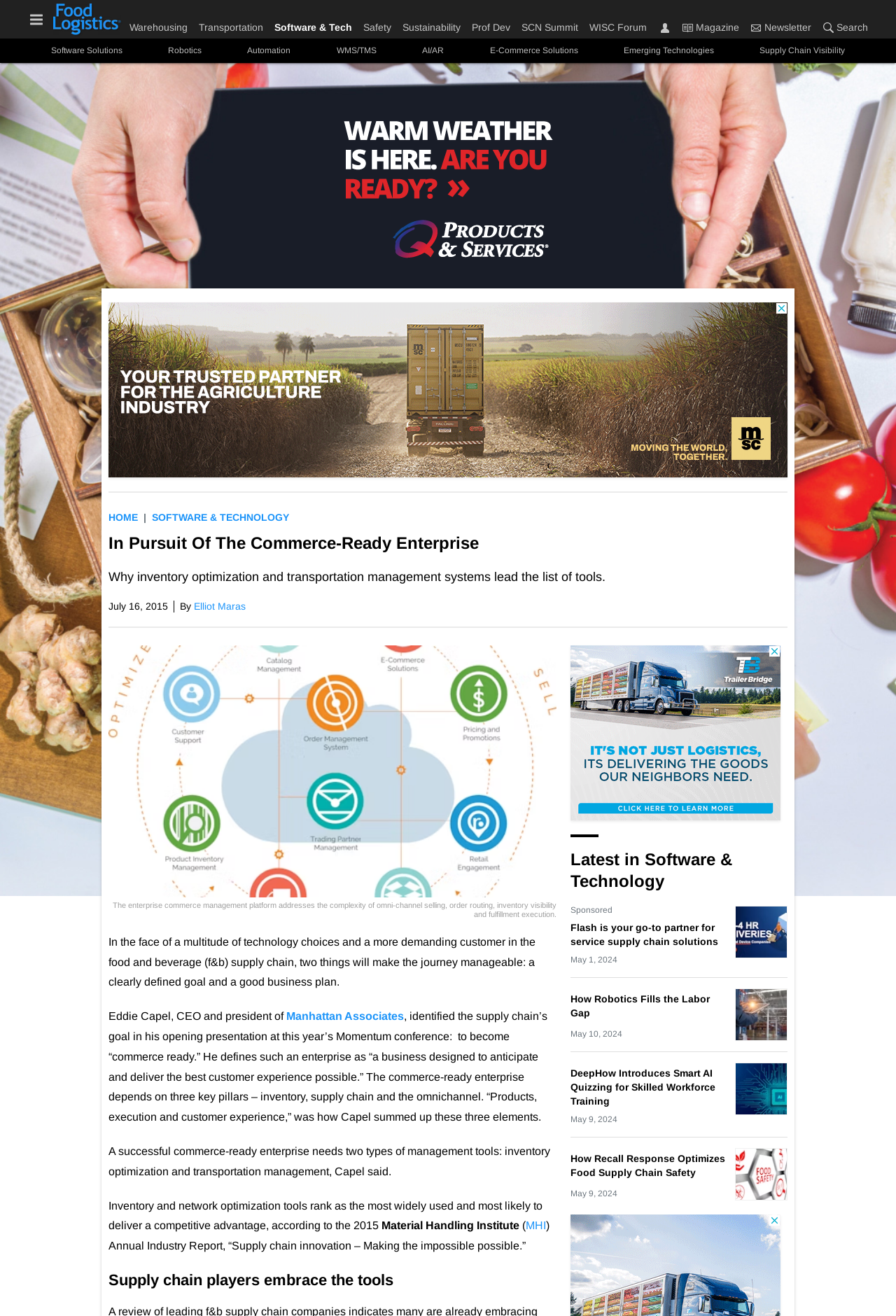Specify the bounding box coordinates for the region that must be clicked to perform the given instruction: "Make a payment".

None